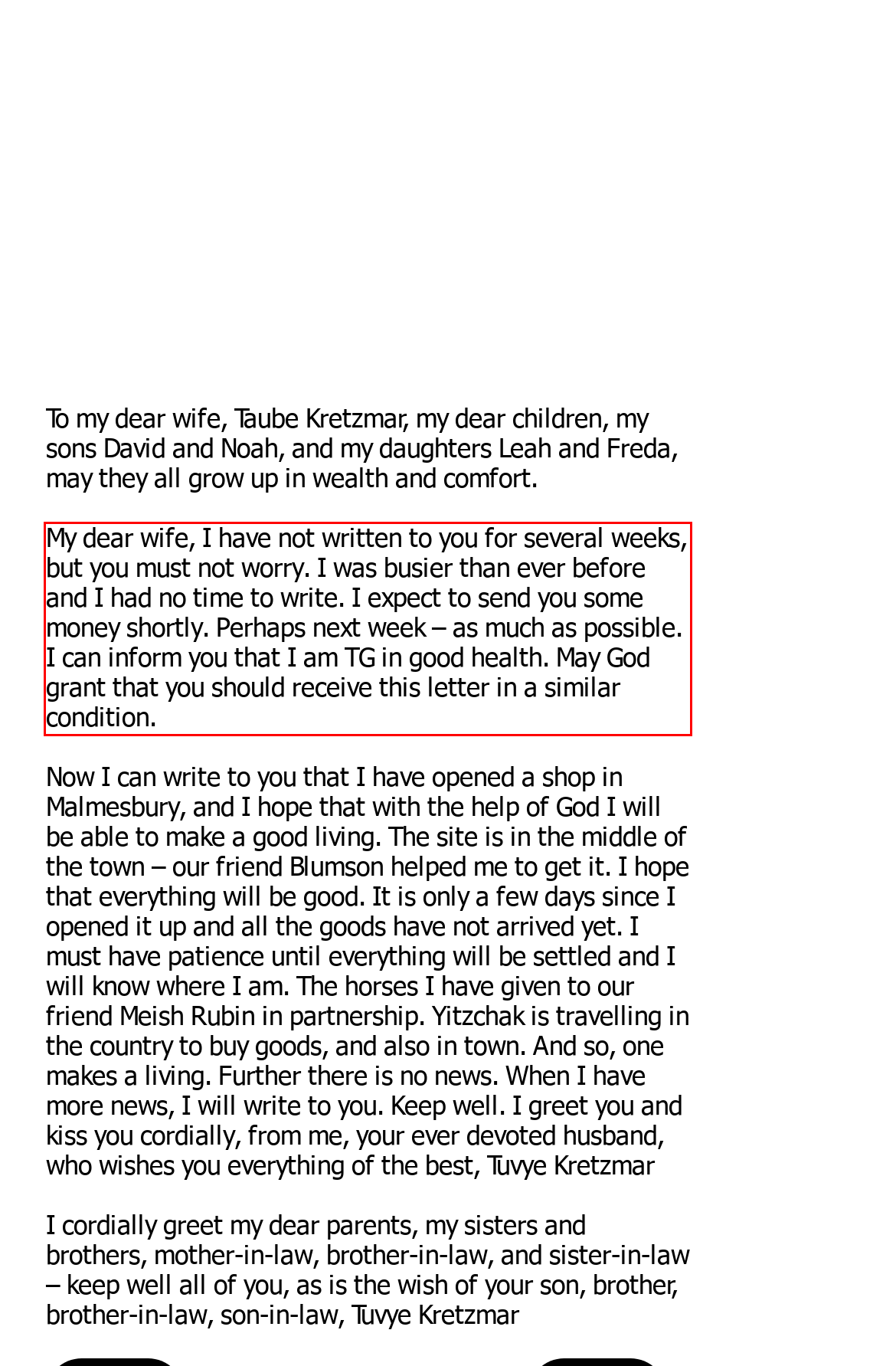Look at the provided screenshot of the webpage and perform OCR on the text within the red bounding box.

My dear wife, I have not written to you for several weeks, but you must not worry. I was busier than ever before and I had no time to write. I expect to send you some money shortly. Perhaps next week – as much as possible. I can inform you that I am TG in good health. May God grant that you should receive this letter in a similar condition.